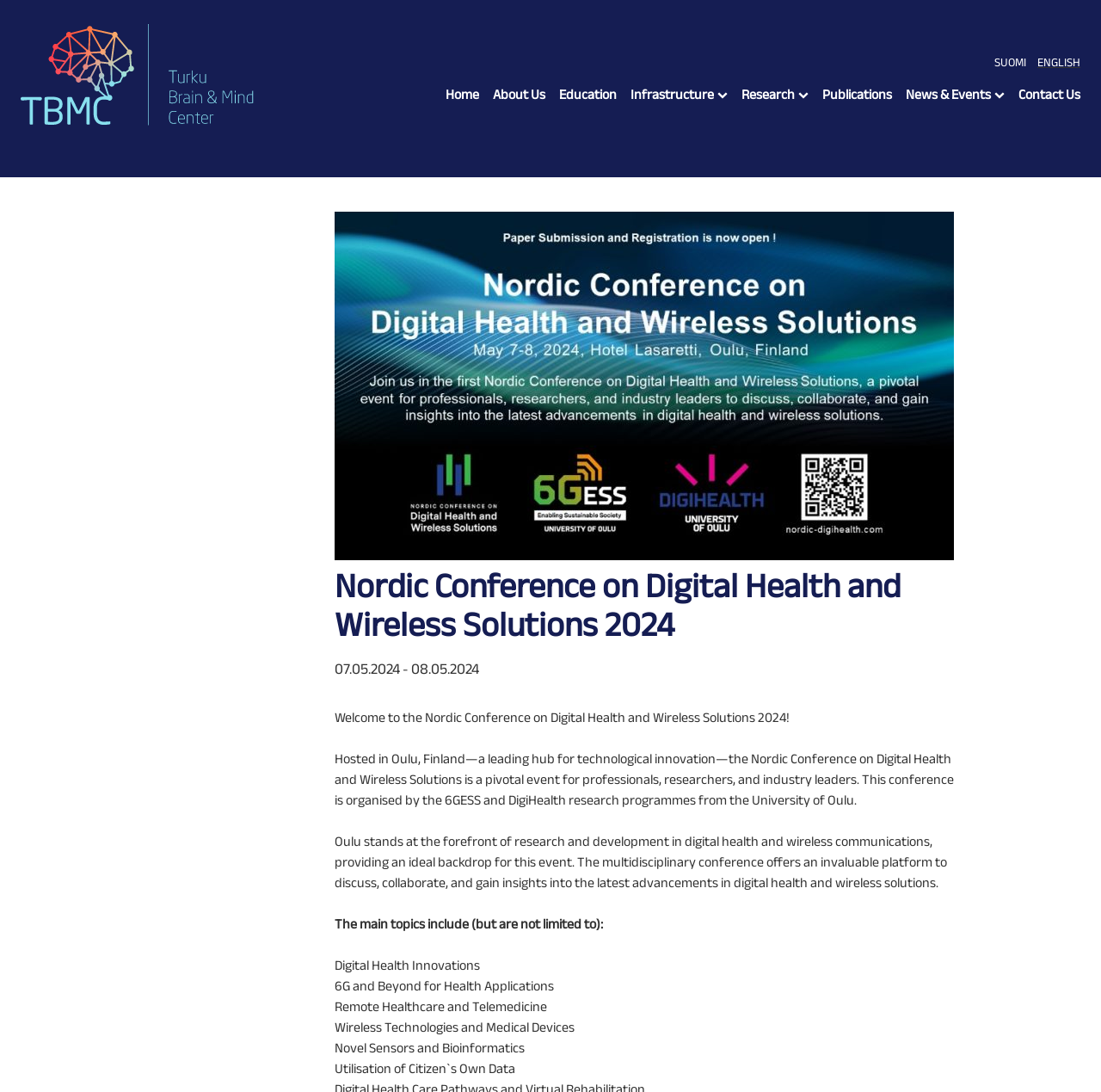Select the bounding box coordinates of the element I need to click to carry out the following instruction: "Learn more about Research".

[0.673, 0.077, 0.722, 0.096]